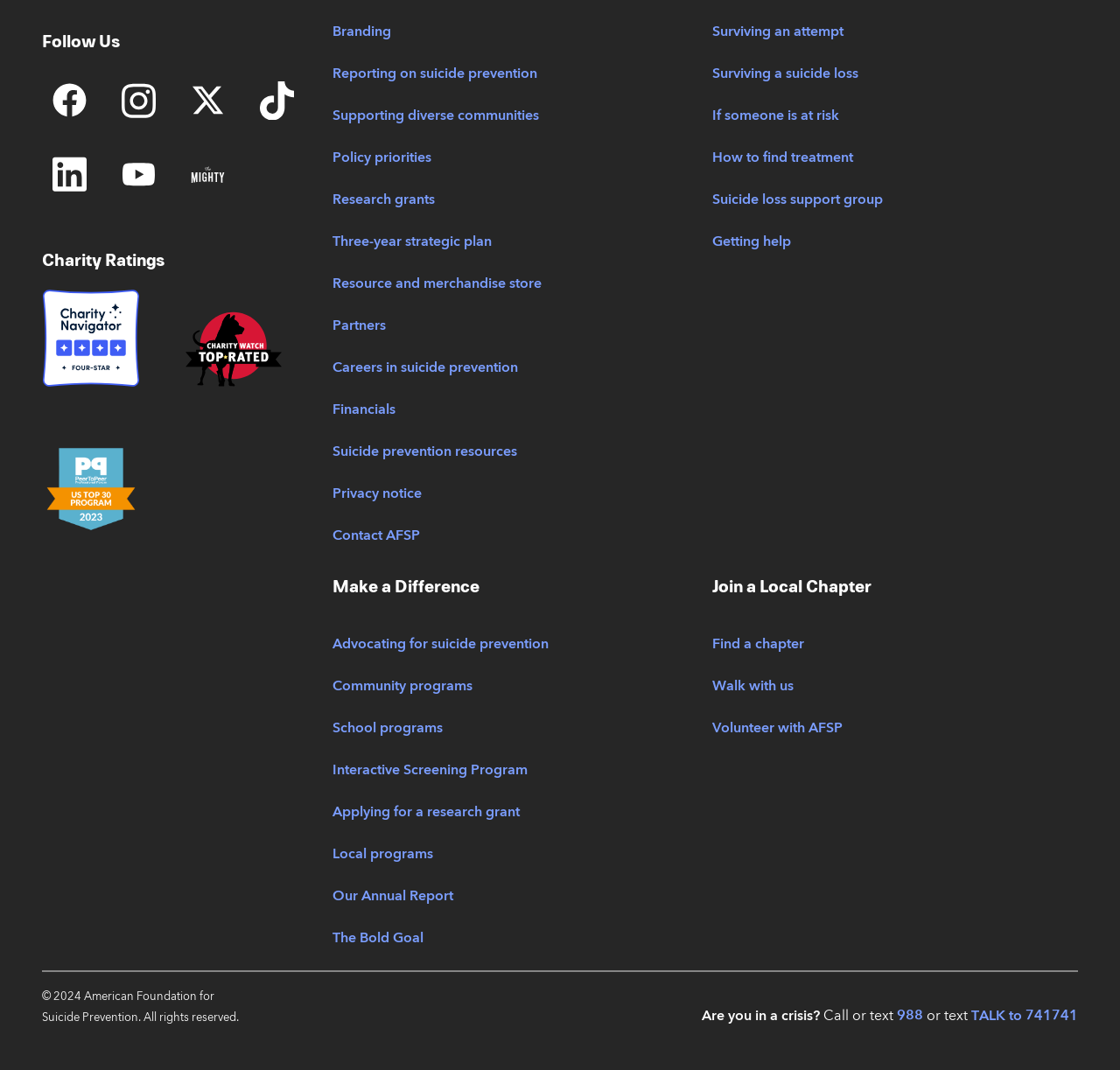Could you indicate the bounding box coordinates of the region to click in order to complete this instruction: "go back to portal".

None